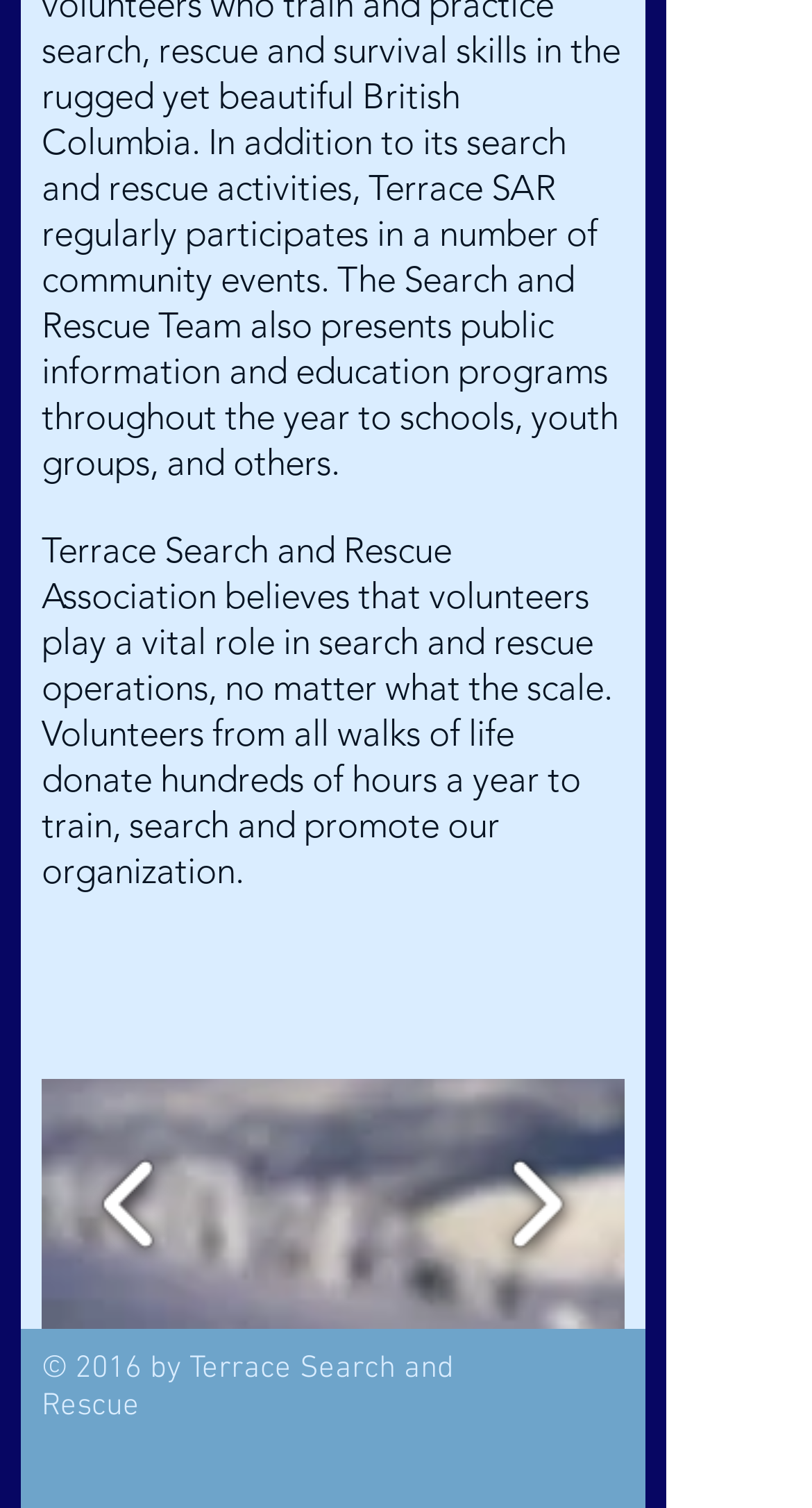How many images are in the slideshow?
Using the visual information, reply with a single word or short phrase.

5